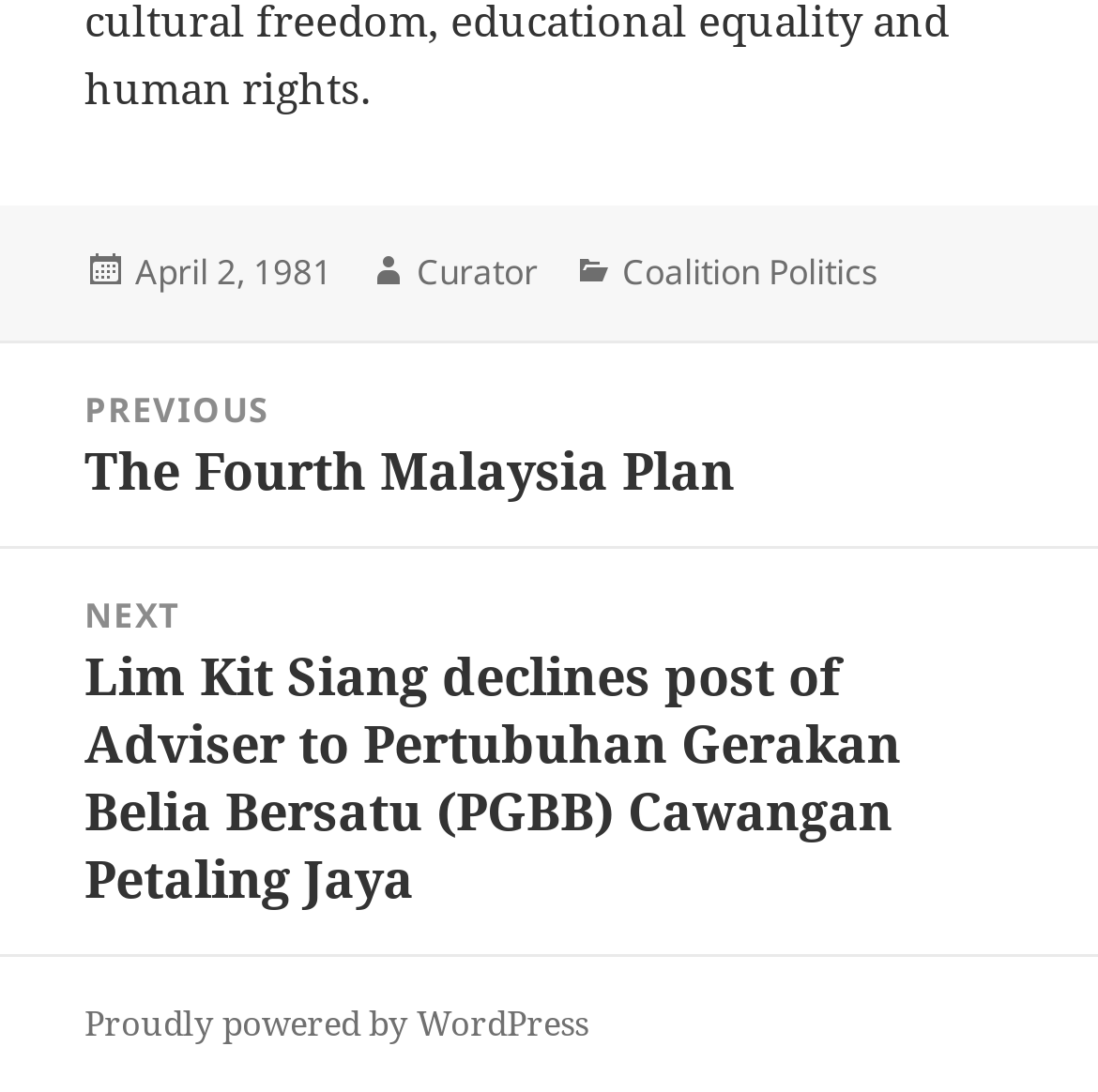Extract the bounding box coordinates for the described element: "Curator". The coordinates should be represented as four float numbers between 0 and 1: [left, top, right, bottom].

[0.379, 0.226, 0.49, 0.272]